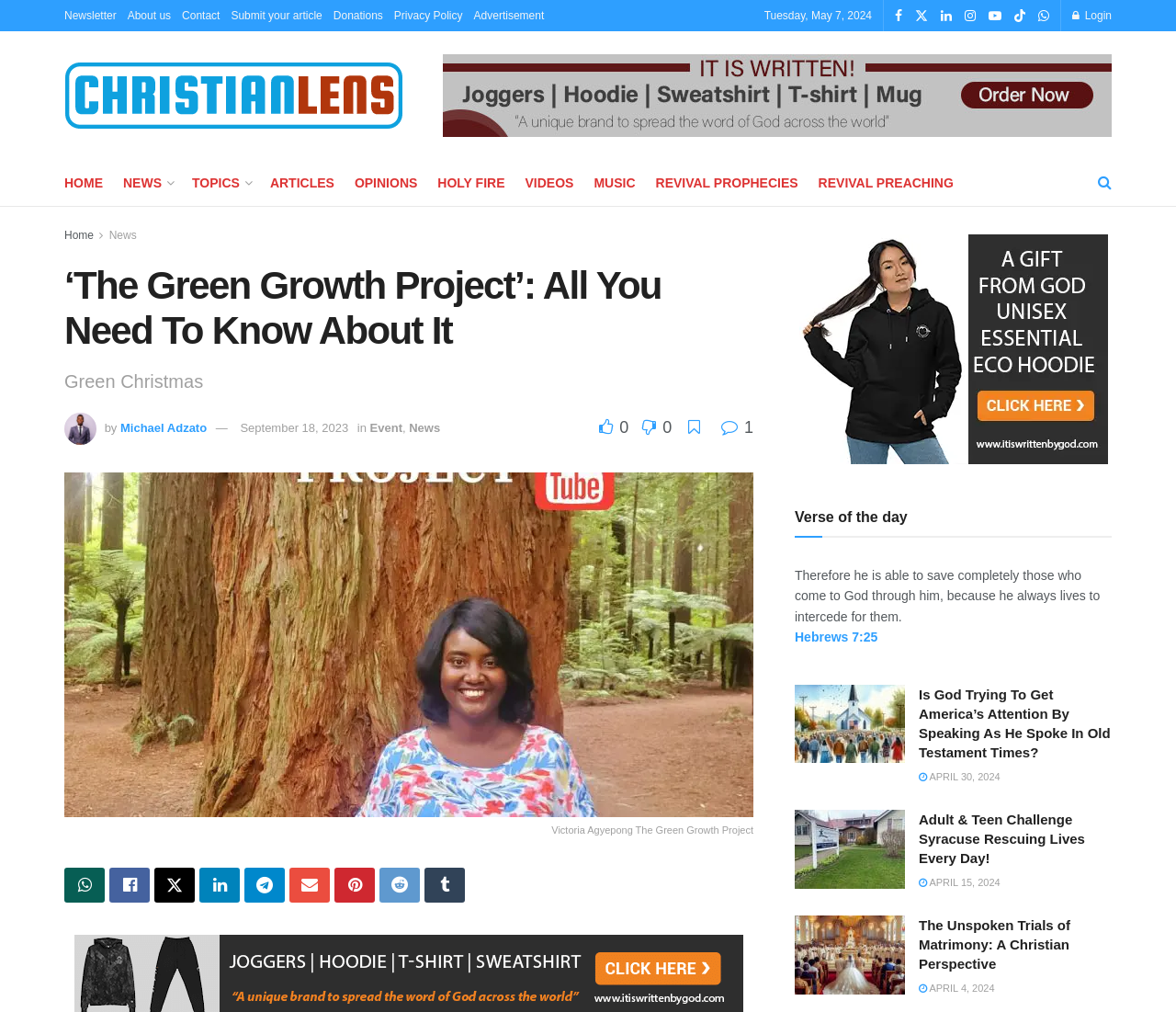Use a single word or phrase to answer this question: 
How many social media links are there?

7